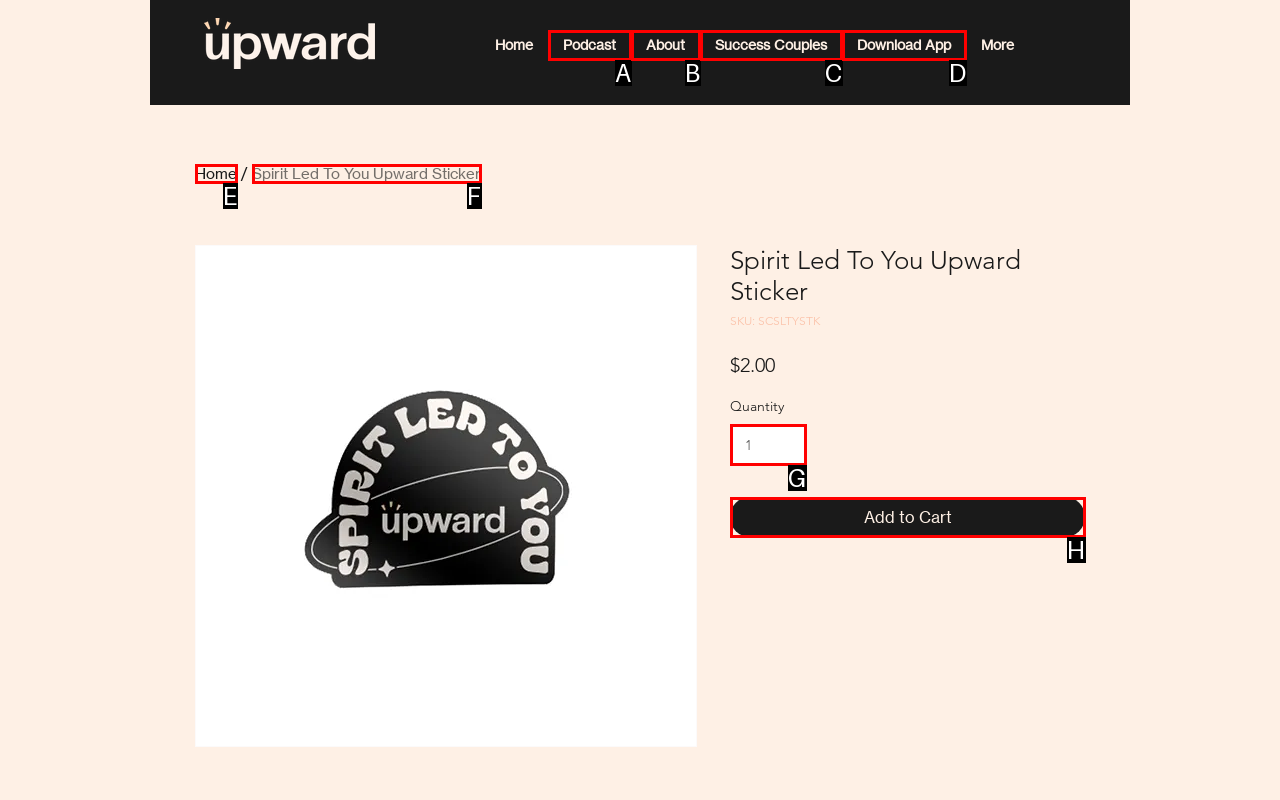Determine which HTML element I should select to execute the task: Download the app
Reply with the corresponding option's letter from the given choices directly.

D